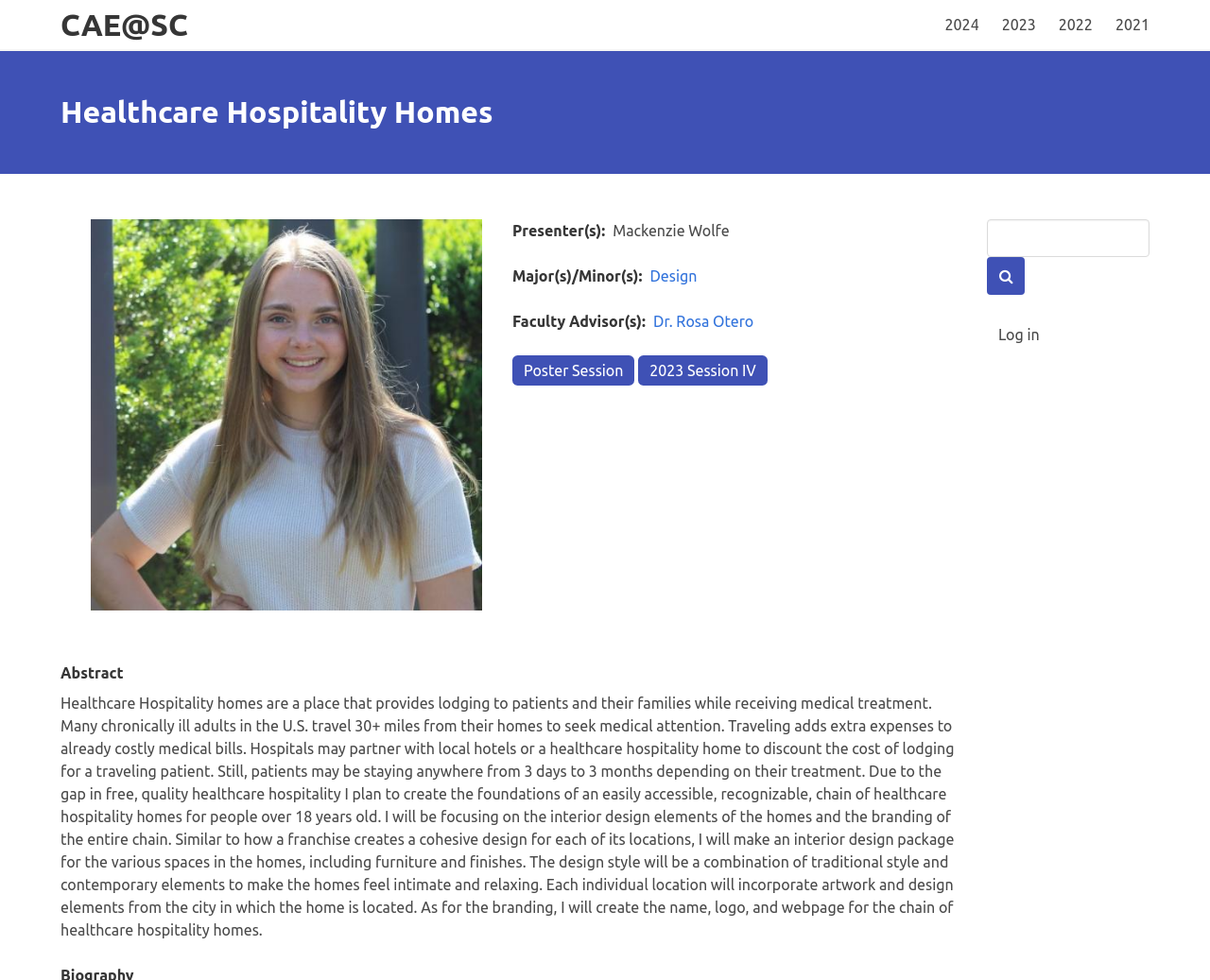Please identify the bounding box coordinates of the clickable area that will fulfill the following instruction: "Log in". The coordinates should be in the format of four float numbers between 0 and 1, i.e., [left, top, right, bottom].

[0.816, 0.324, 0.95, 0.359]